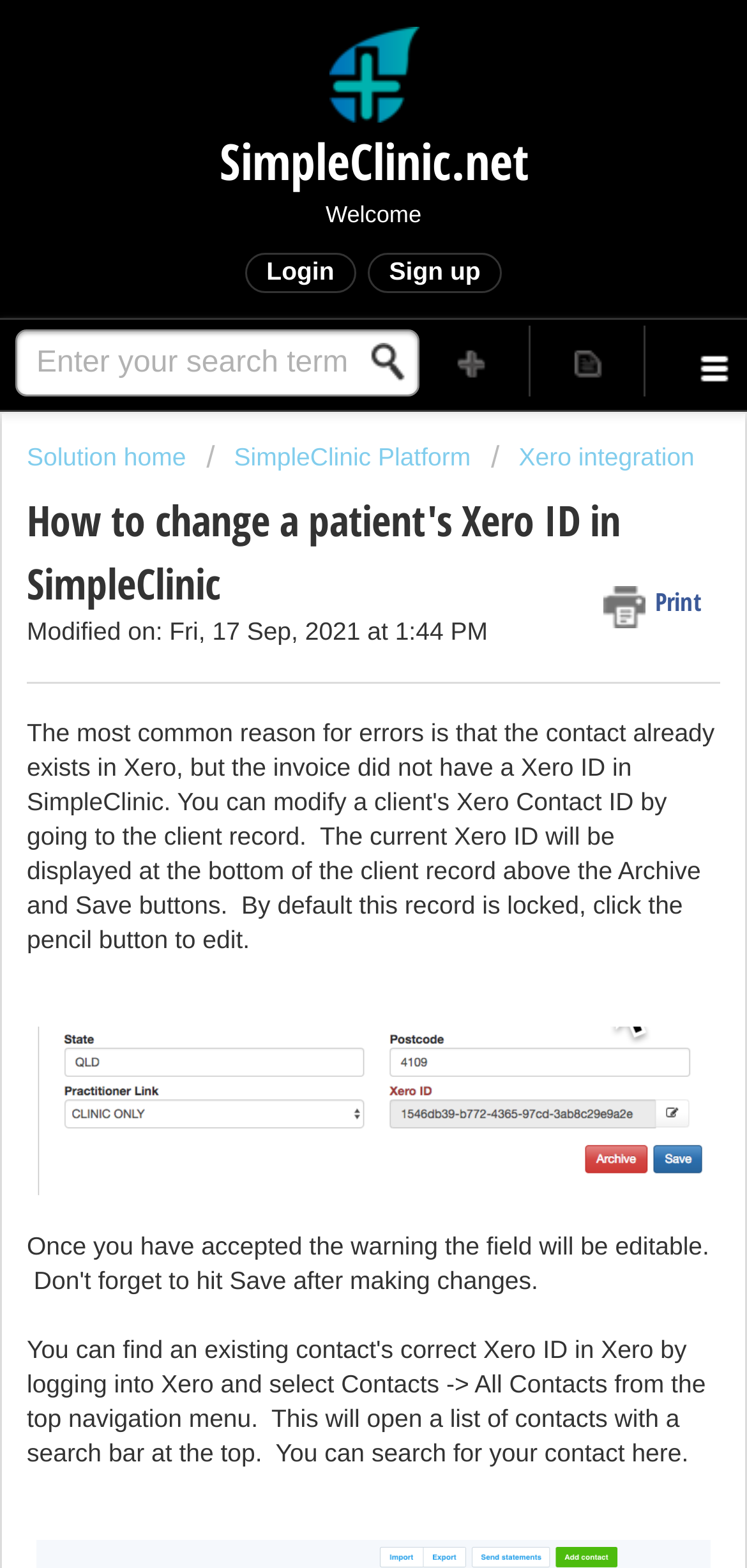What is the topic of the current page?
Provide a concise answer using a single word or phrase based on the image.

Xero integration